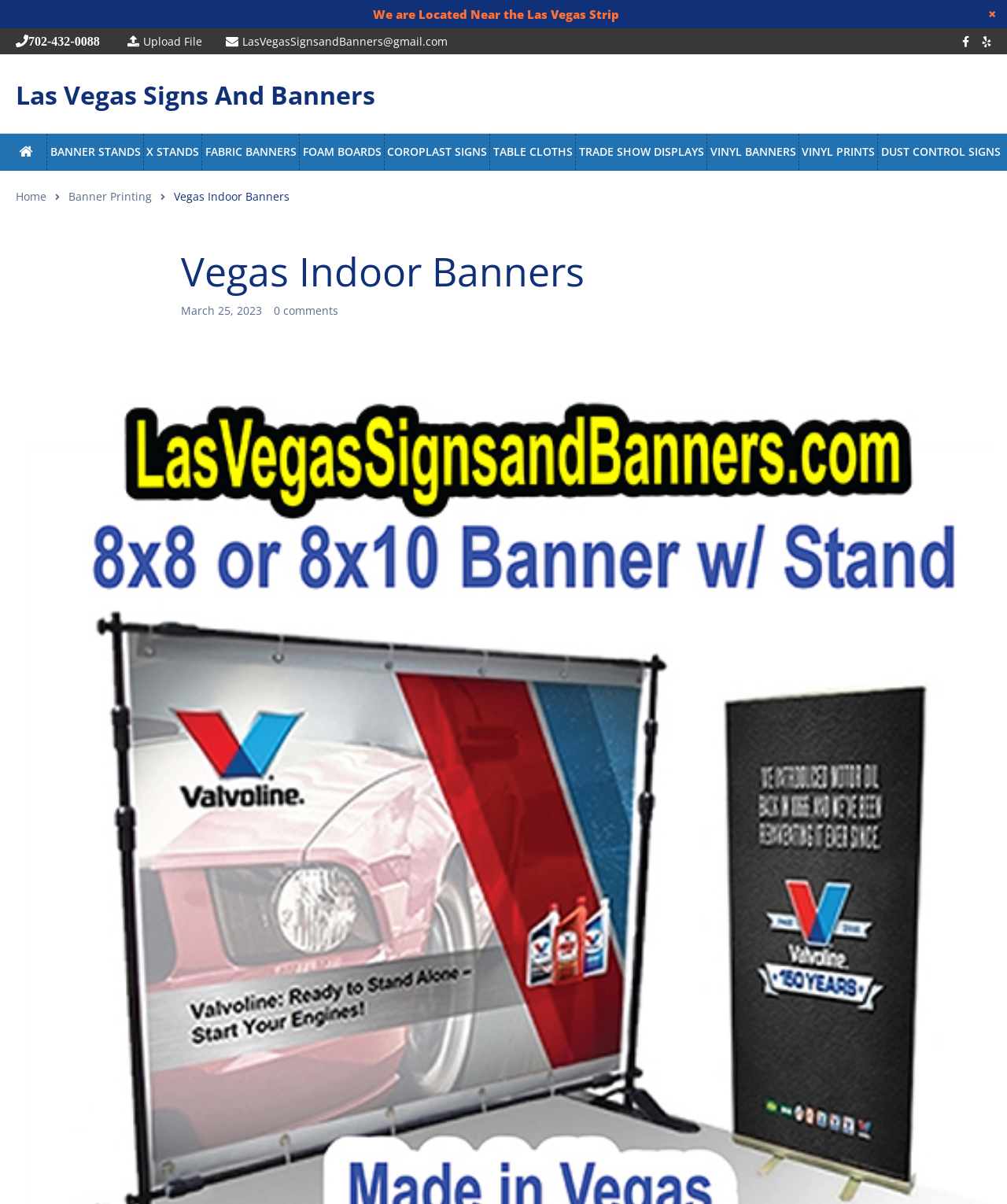Based on the image, give a detailed response to the question: What is the company's email address?

I found the company's email address in the top section of the webpage, which is 'LasVegasSignsandBanners@gmail.com'.